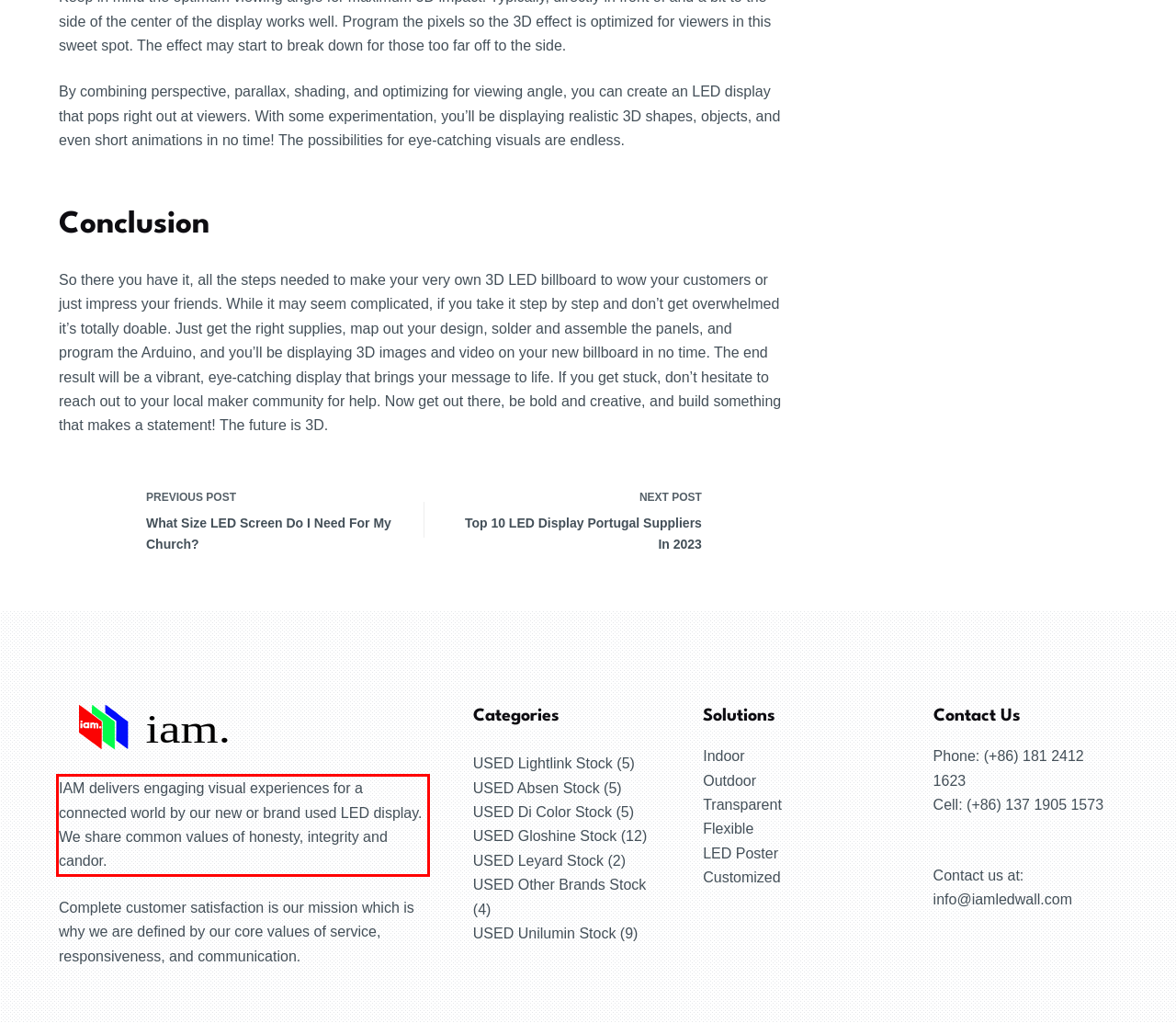Within the provided webpage screenshot, find the red rectangle bounding box and perform OCR to obtain the text content.

IAM delivers engaging visual experiences for a connected world by our new or brand used LED display. We share common values of honesty, integrity and candor.